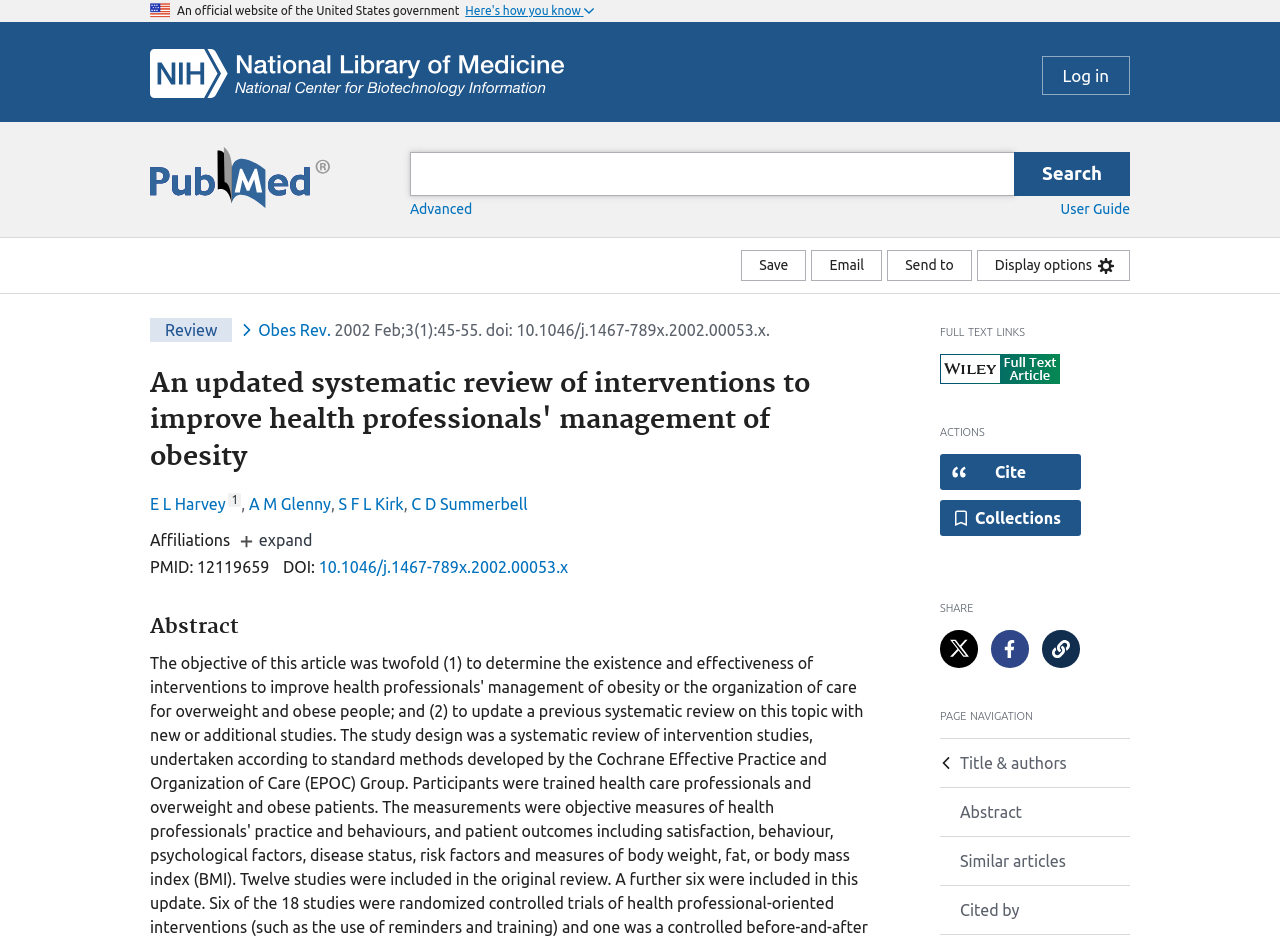Please identify the bounding box coordinates of the area that needs to be clicked to fulfill the following instruction: "Share the article on Twitter."

[0.734, 0.673, 0.764, 0.713]